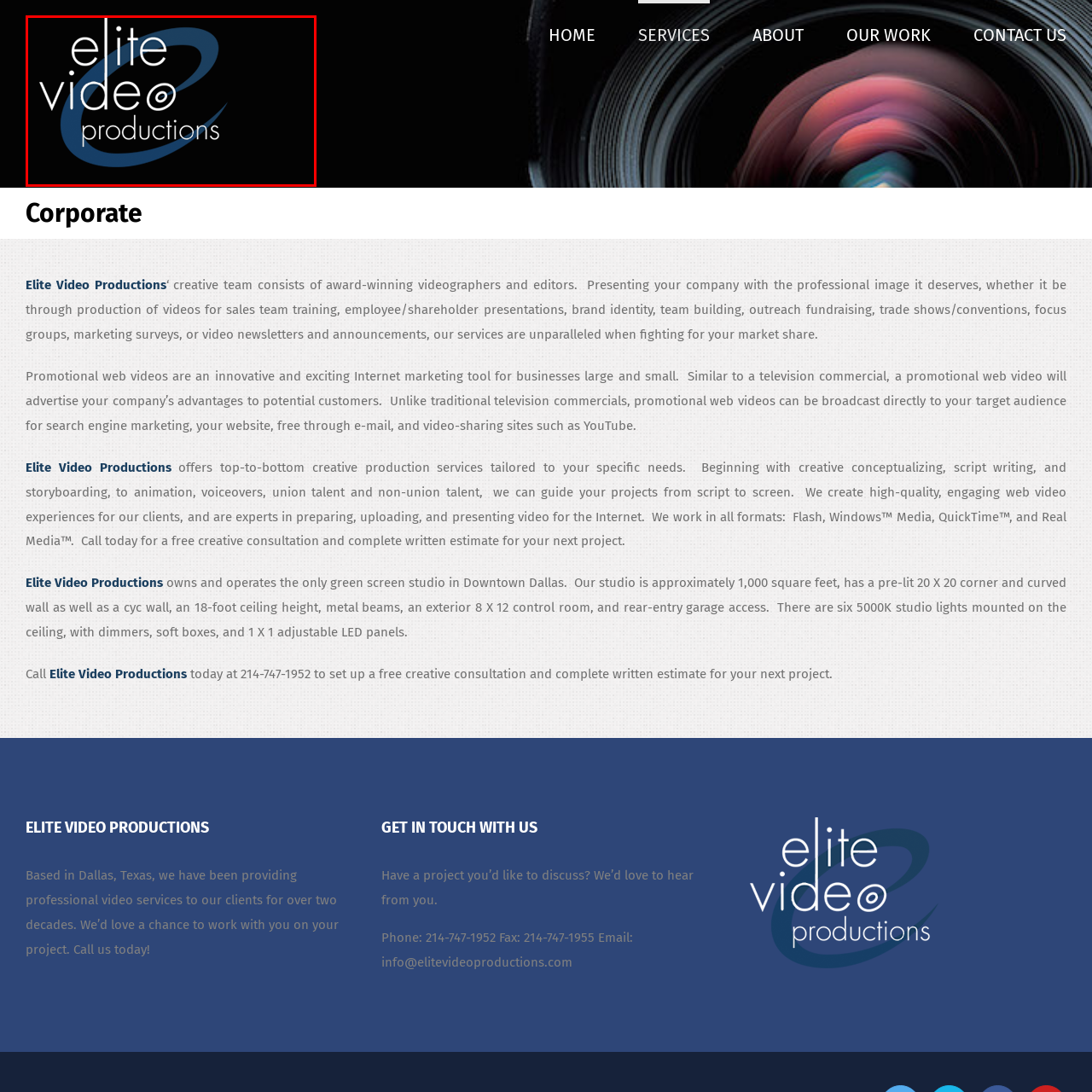Focus on the image surrounded by the red bounding box, please answer the following question using a single word or phrase: What shape is the blue graphic element?

abstract swoosh